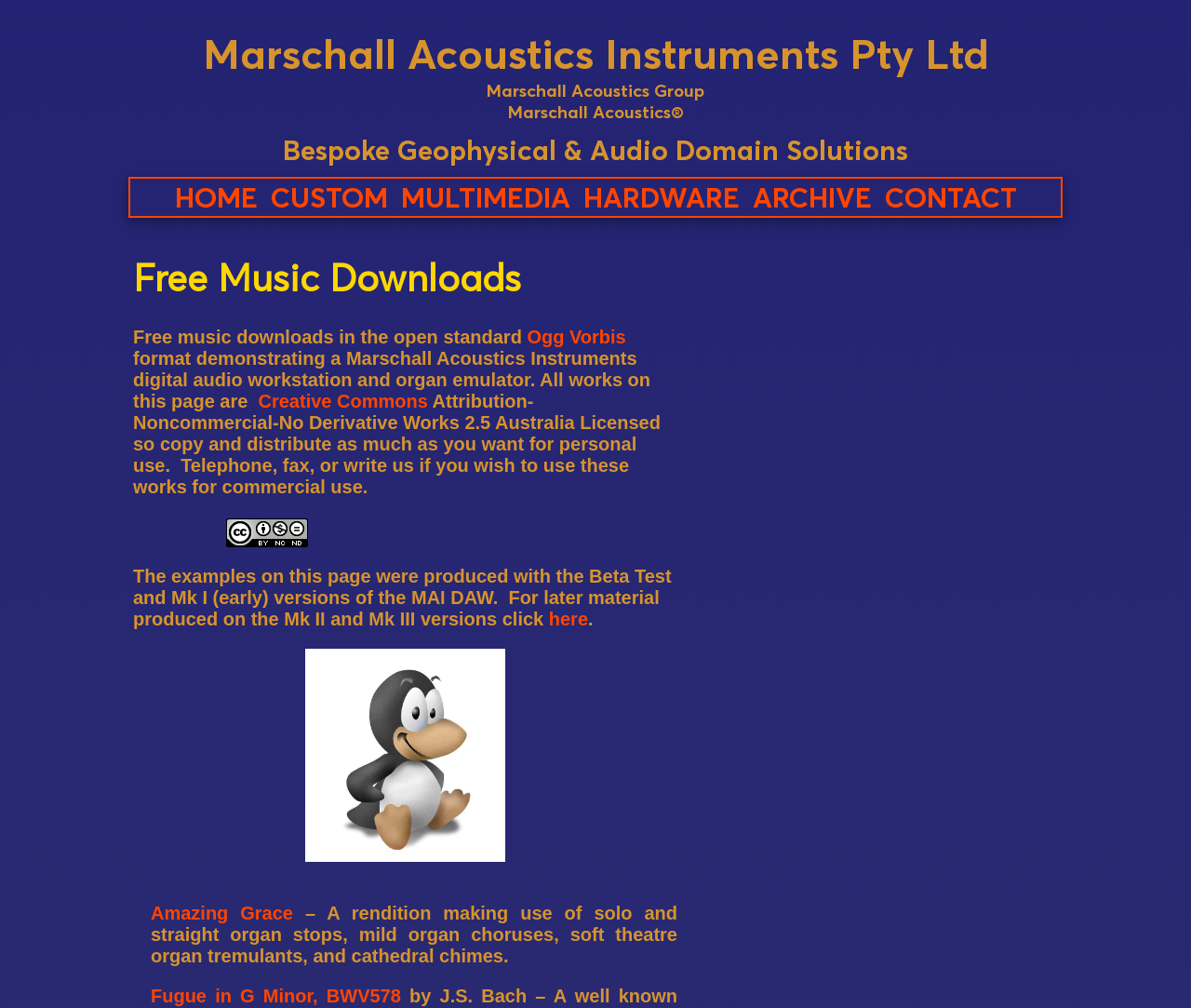How many links are present in the 'Free Music Downloads' section?
Please use the image to deliver a detailed and complete answer.

The 'Free Music Downloads' section contains two links, 'Ogg Vorbis' and 'here', indicating that there are two links present in this section.